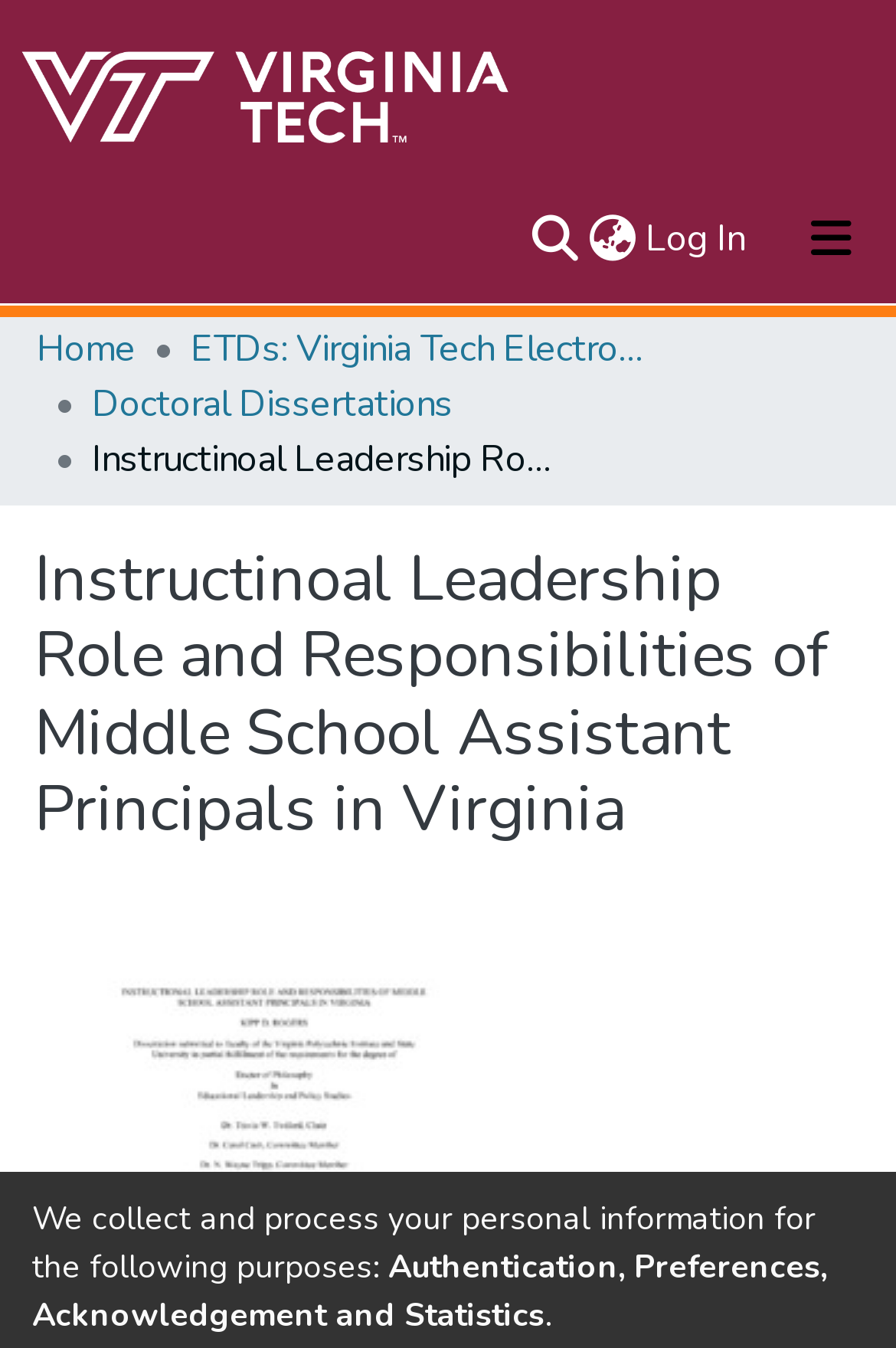What information does the webpage collect from users?
Craft a detailed and extensive response to the question.

The static text at the bottom of the webpage mentions that the repository collects and processes users' personal information for purposes such as authentication, preferences, acknowledgement, and statistics. This suggests that the webpage collects some form of personal data from its users.